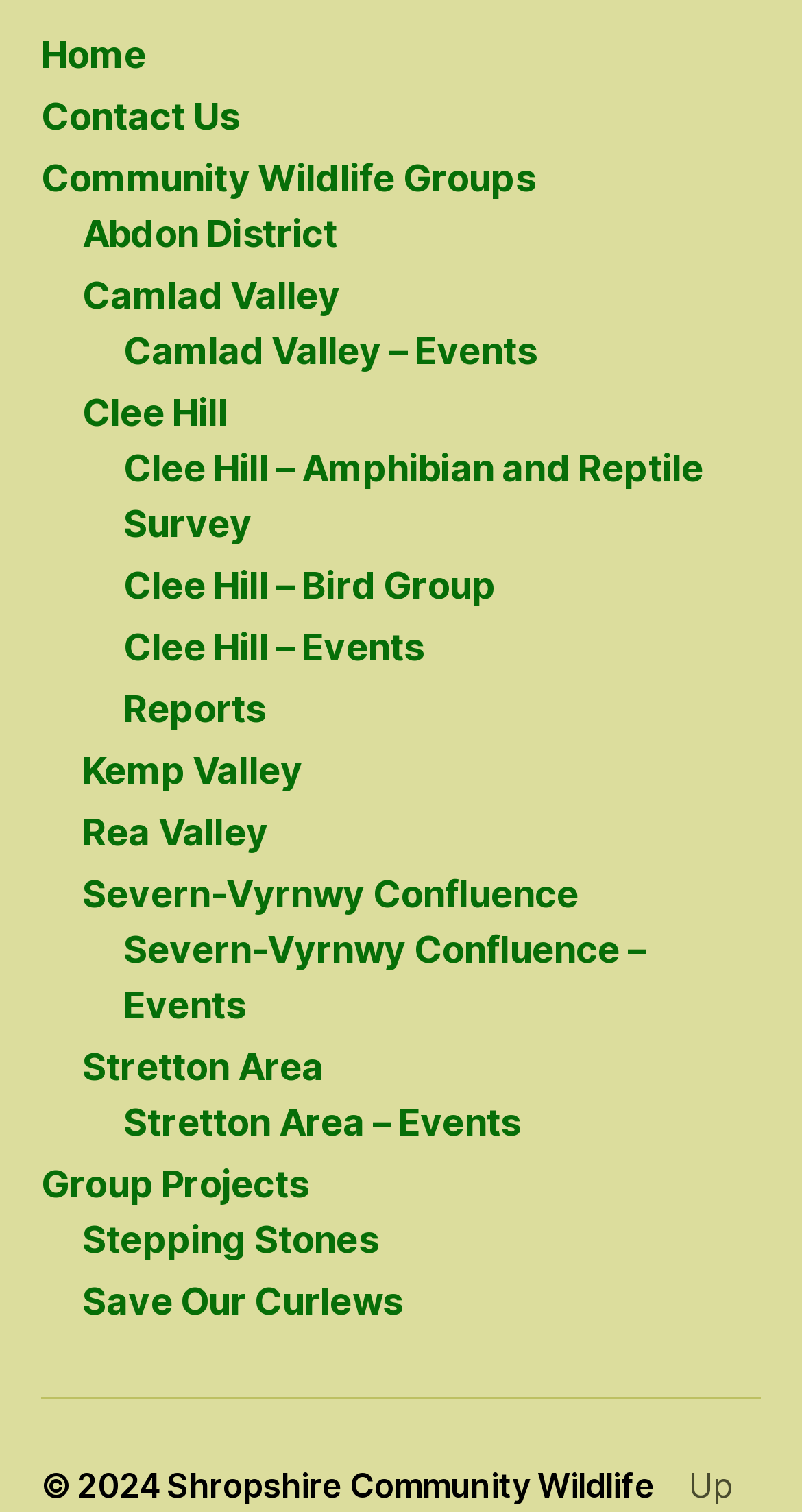Please locate the bounding box coordinates of the element that should be clicked to achieve the given instruction: "check Reports".

[0.154, 0.454, 0.331, 0.483]